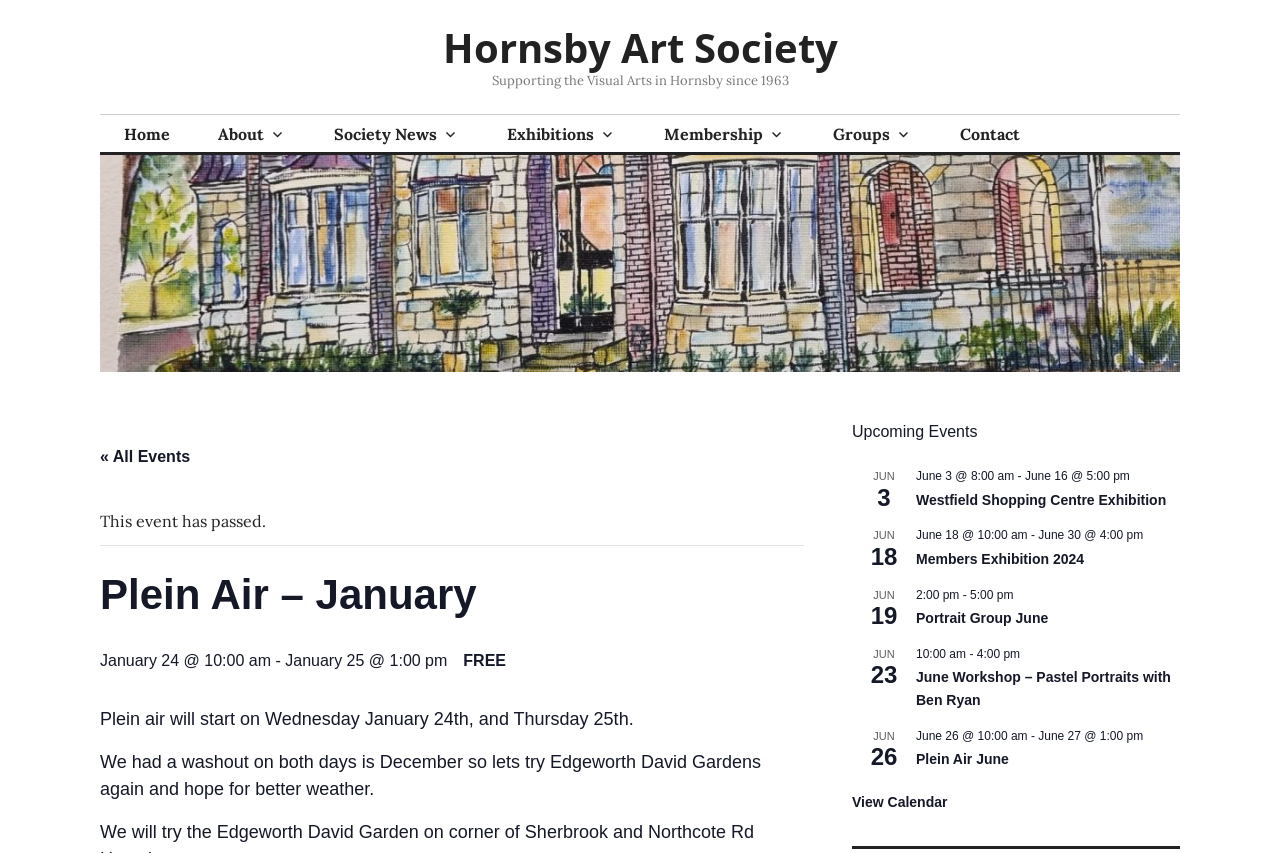Identify the bounding box coordinates of the clickable region necessary to fulfill the following instruction: "Check the 'Upcoming Events' section". The bounding box coordinates should be four float numbers between 0 and 1, i.e., [left, top, right, bottom].

[0.666, 0.493, 0.922, 0.521]